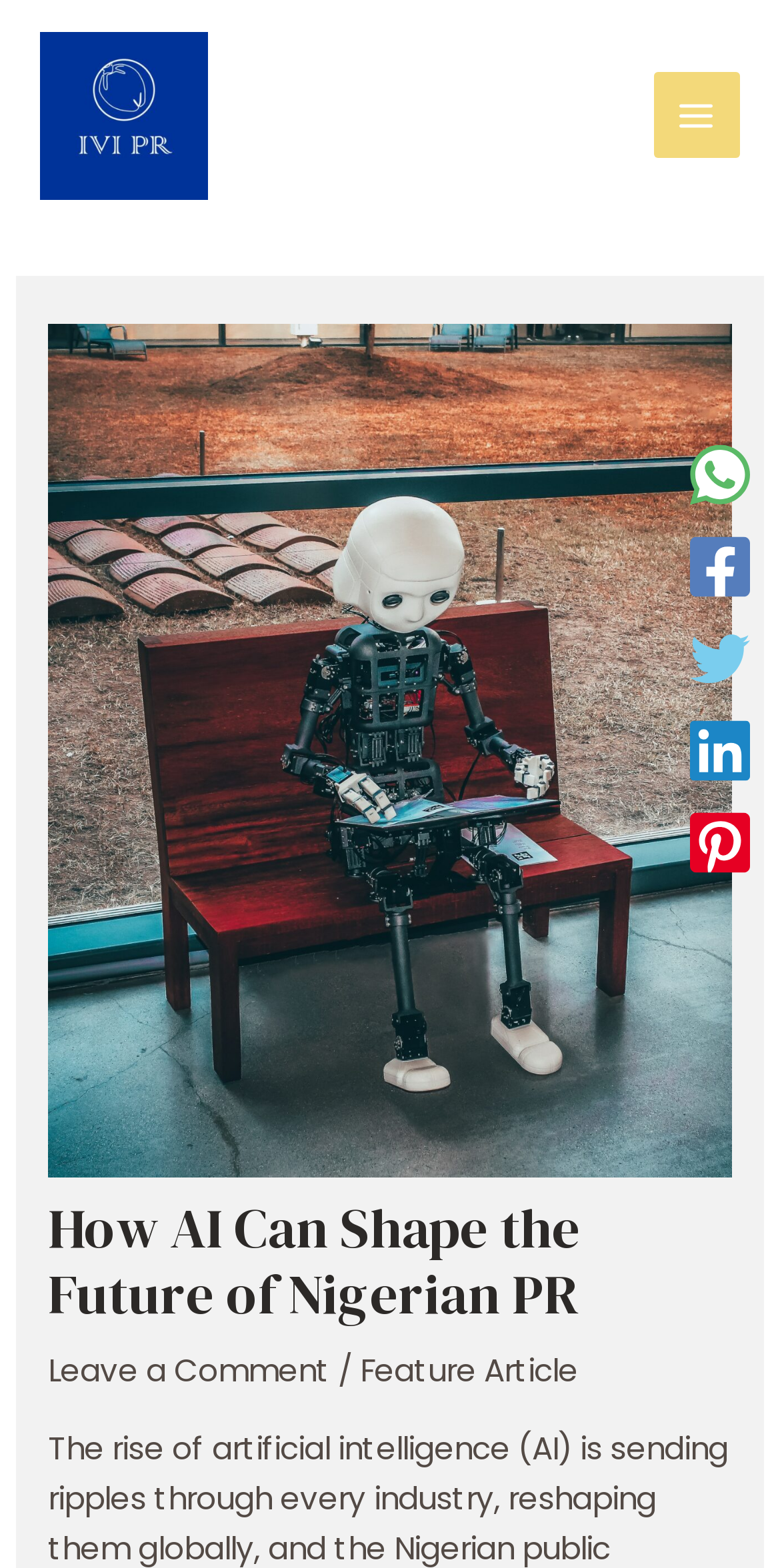Locate and provide the bounding box coordinates for the HTML element that matches this description: "Main Menu".

[0.838, 0.046, 0.949, 0.101]